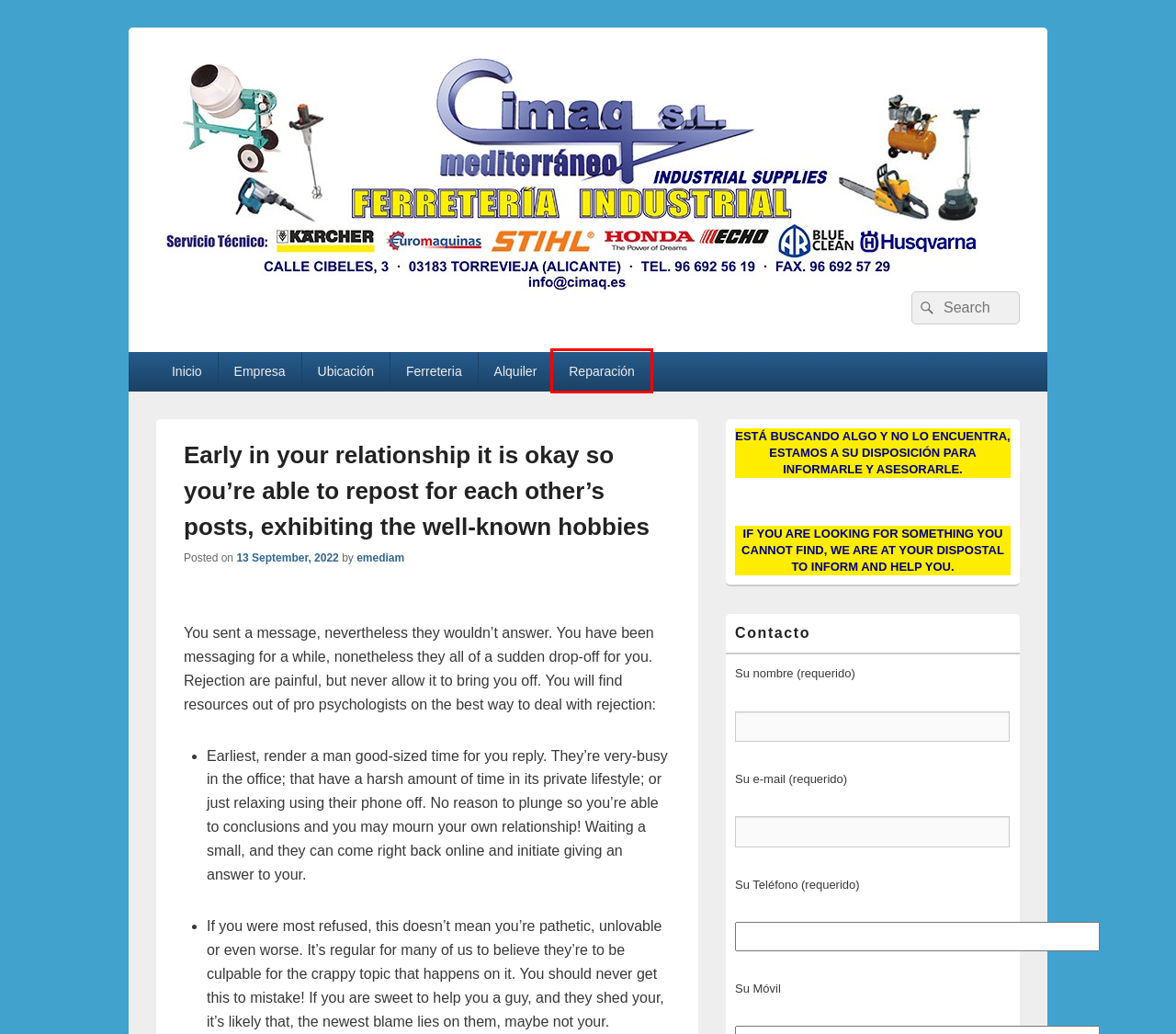Given a screenshot of a webpage with a red bounding box highlighting a UI element, determine which webpage description best matches the new webpage that appears after clicking the highlighted element. Here are the candidates:
A. Top 10 Black Hookup Apps of 2023: Find Them Out Now!
B. Ferreteria en Torrevieja – CIMAQ MEDITERRANEO
C. Alquiler de herramientas en torrevieja – CIMAQ MEDITERRANEO
D. Empresa – CIMAQ MEDITERRANEO
E. Reparación de maquinaria en Torrevieja – CIMAQ MEDITERRANEO
F. emediam – CIMAQ MEDITERRANEO
G. CIMAQ MEDITERRANEO – Ferreteria Industrial
H. Ubicación – CIMAQ MEDITERRANEO

E